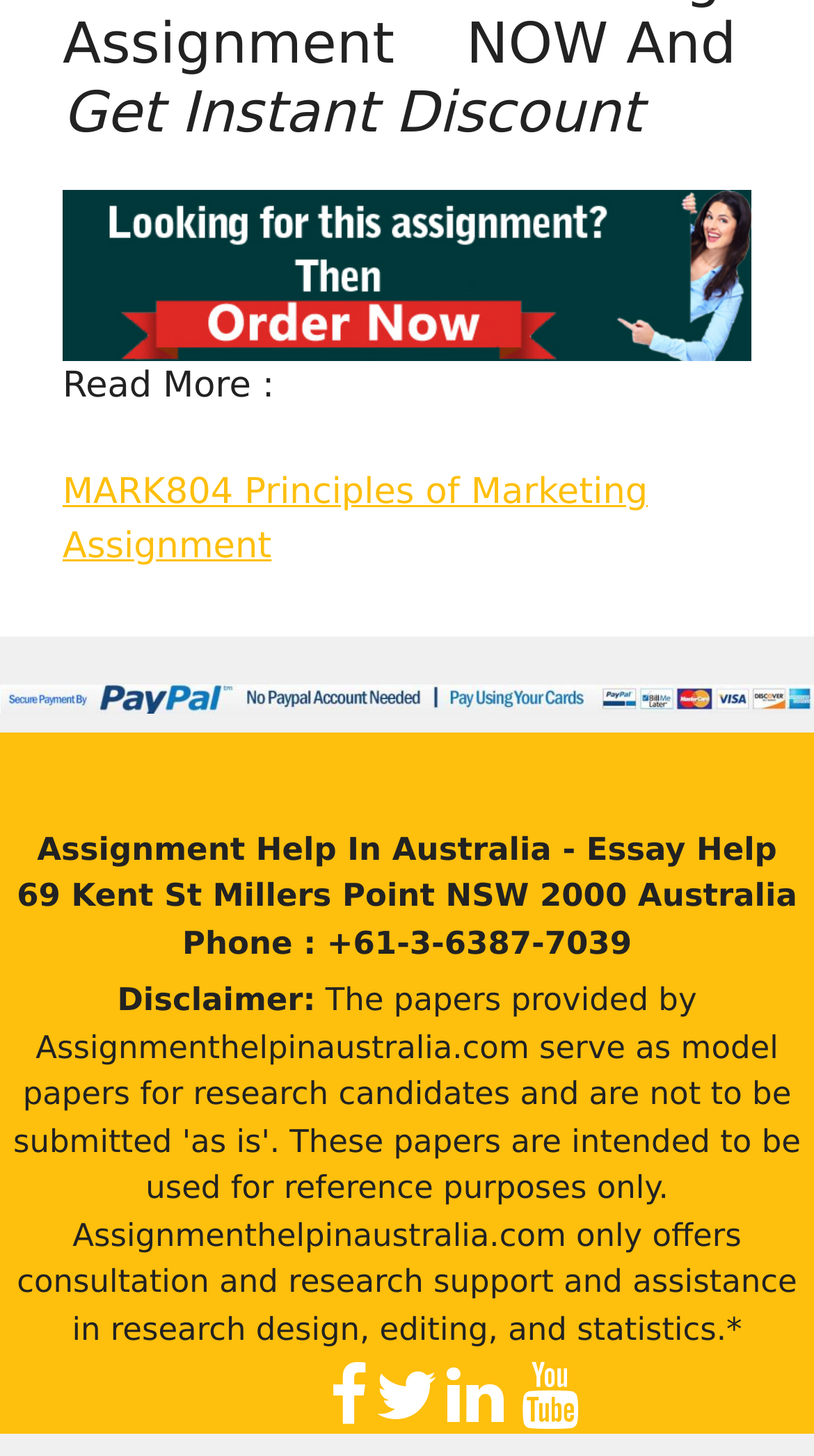What is the name of the assignment help service?
Carefully analyze the image and provide a detailed answer to the question.

I found the name of the assignment help service by looking at the StaticText element with the text 'Assignment Help In Australia - Essay Help' which is located at the top of the webpage.